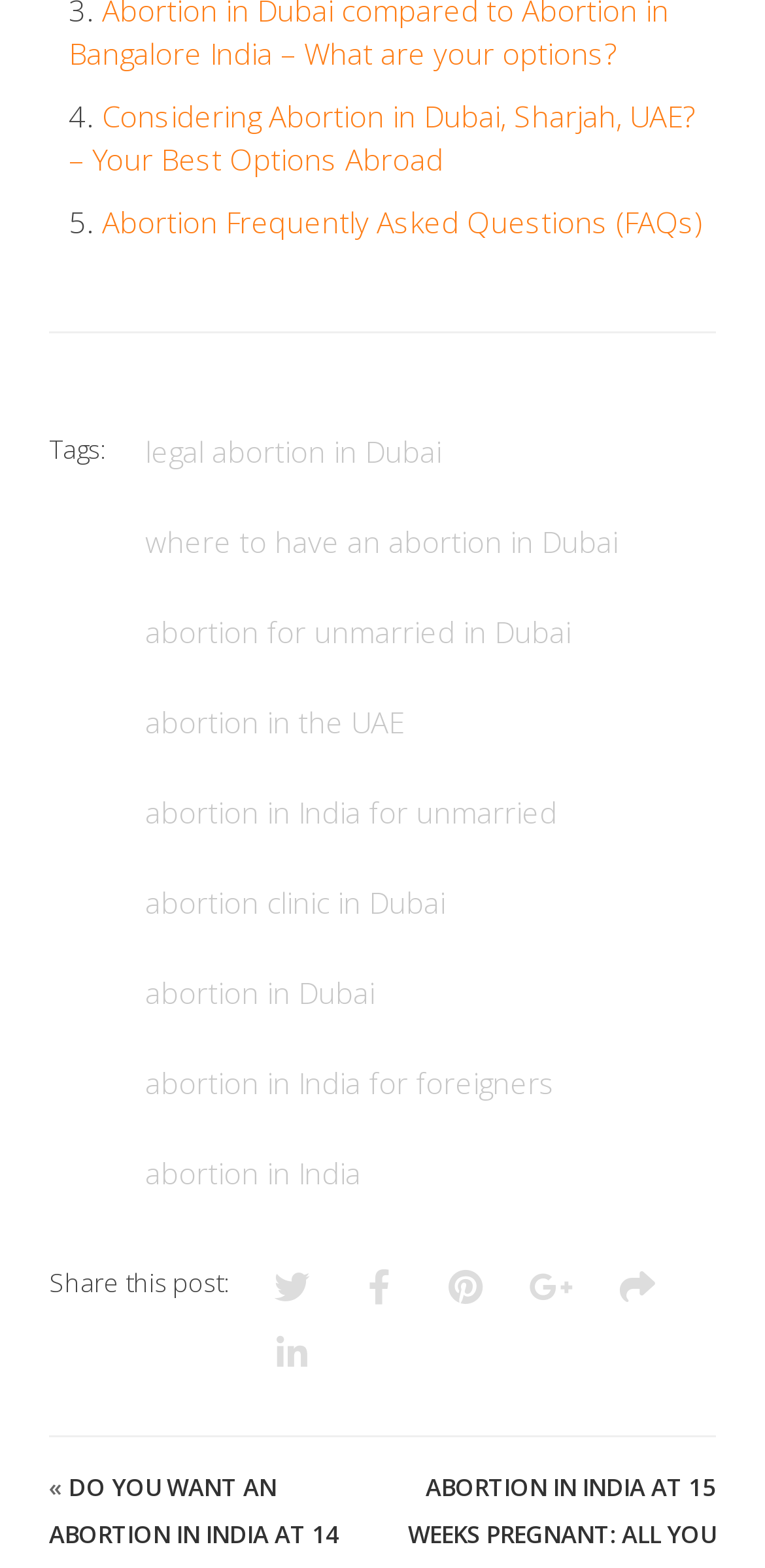Provide the bounding box coordinates, formatted as (top-left x, top-left y, bottom-right x, bottom-right y), with all values being floating point numbers between 0 and 1. Identify the bounding box of the UI element that matches the description: abortion for unmarried in Dubai

[0.19, 0.39, 0.746, 0.415]